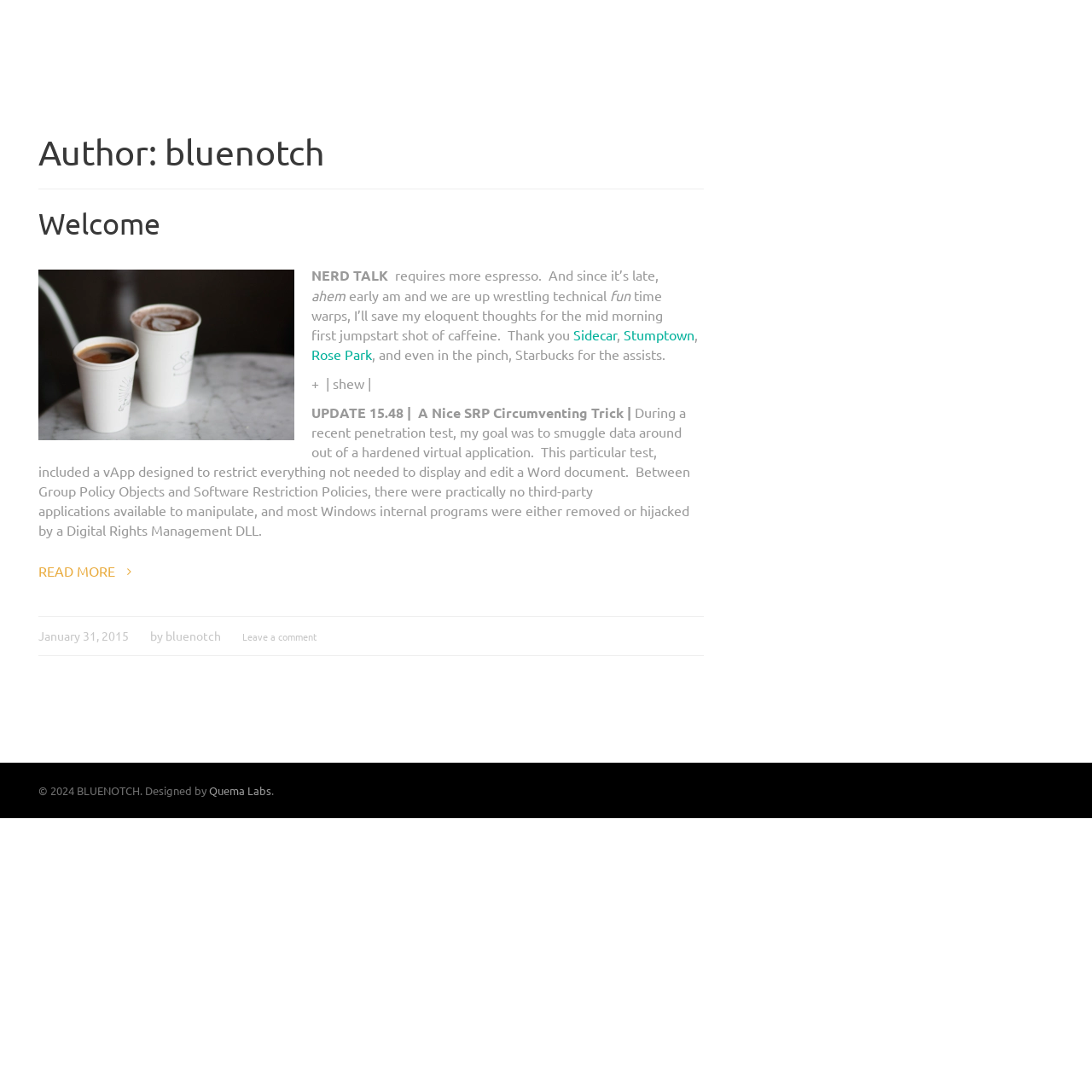Highlight the bounding box coordinates of the element that should be clicked to carry out the following instruction: "Check the post date". The coordinates must be given as four float numbers ranging from 0 to 1, i.e., [left, top, right, bottom].

[0.035, 0.575, 0.118, 0.589]